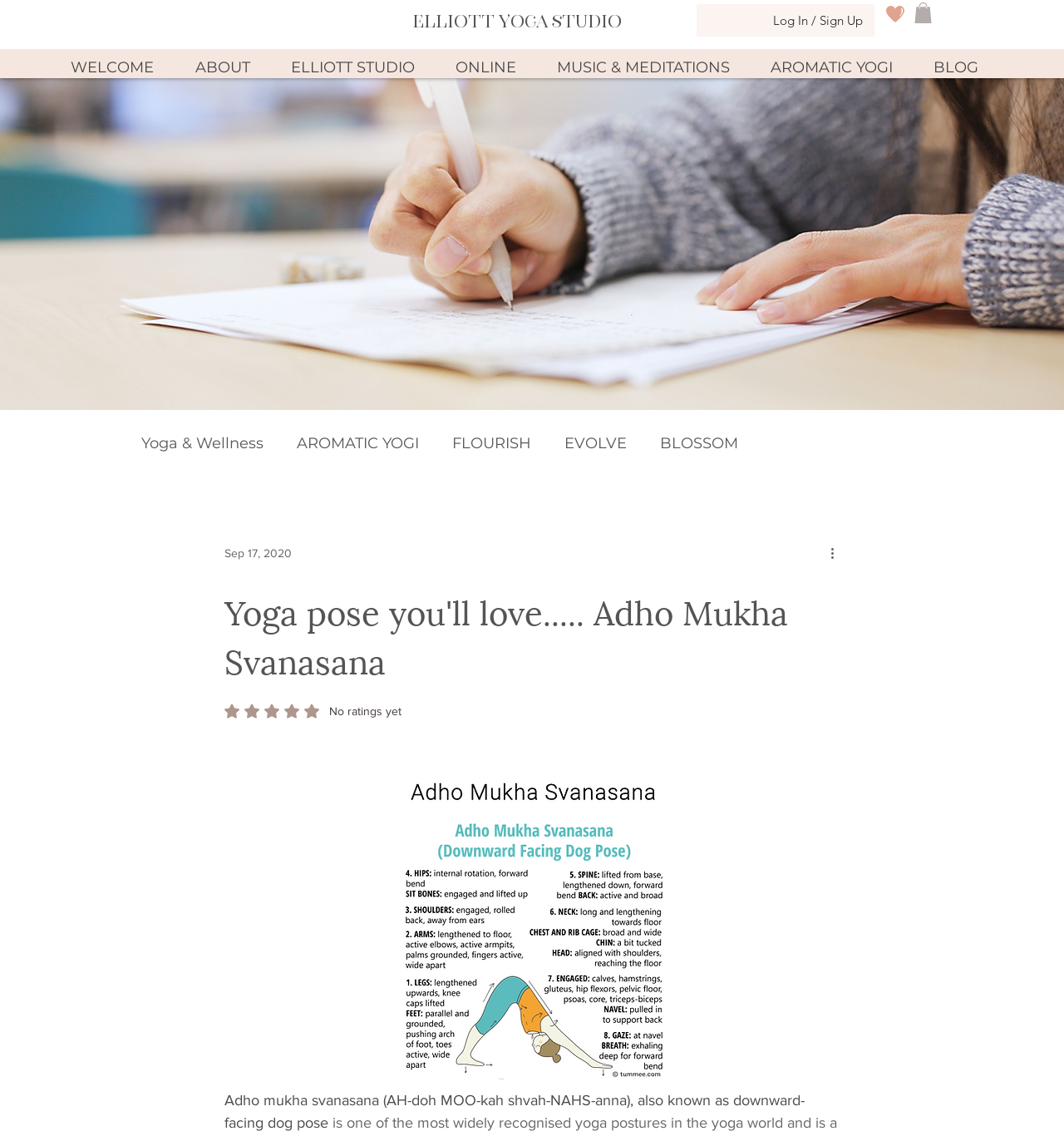Provide a short, one-word or phrase answer to the question below:
How many navigation links are there in the 'blog' section?

6